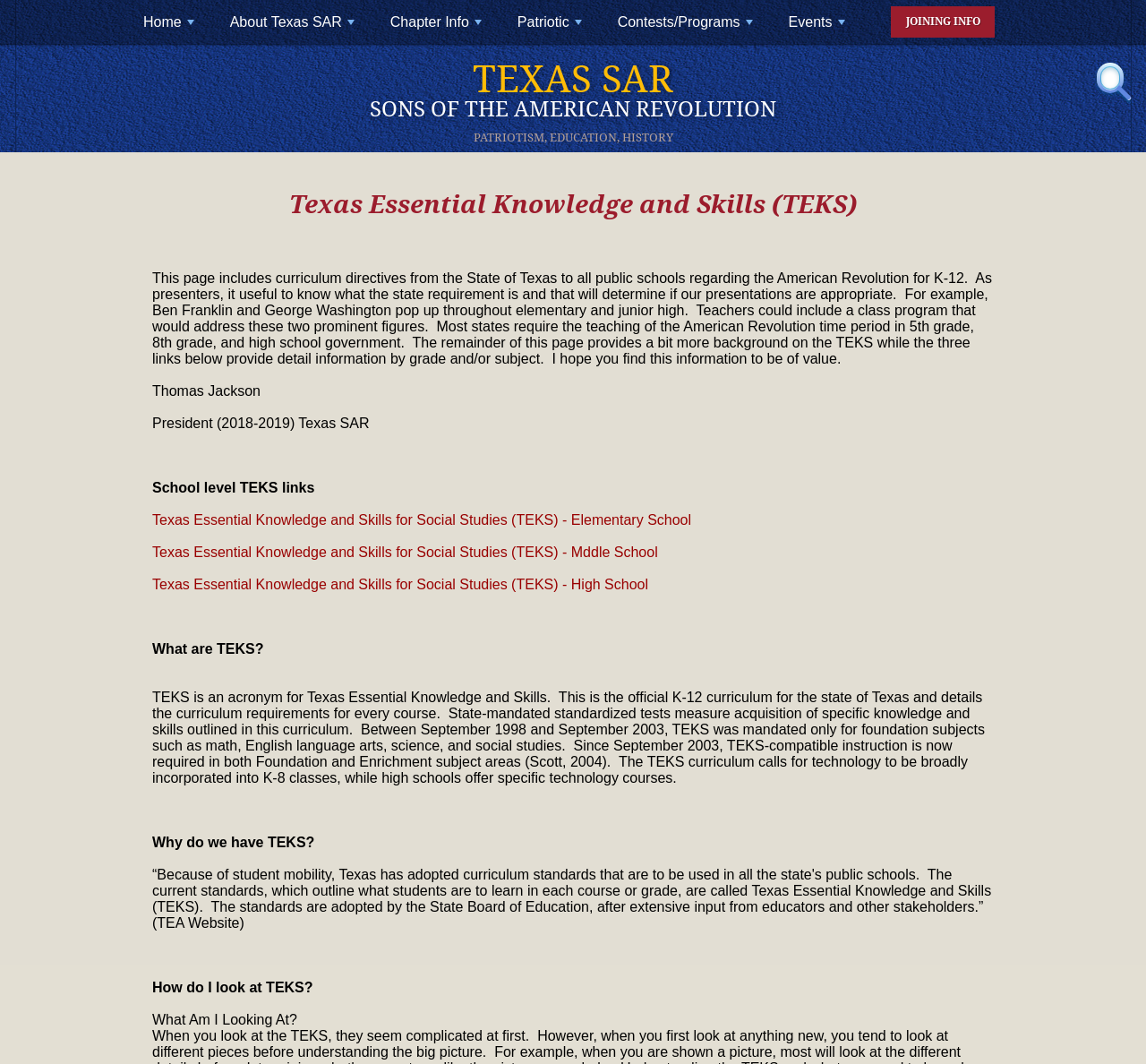What grade levels are covered by the TEKS links? Using the information from the screenshot, answer with a single word or phrase.

Elementary, Middle, High School